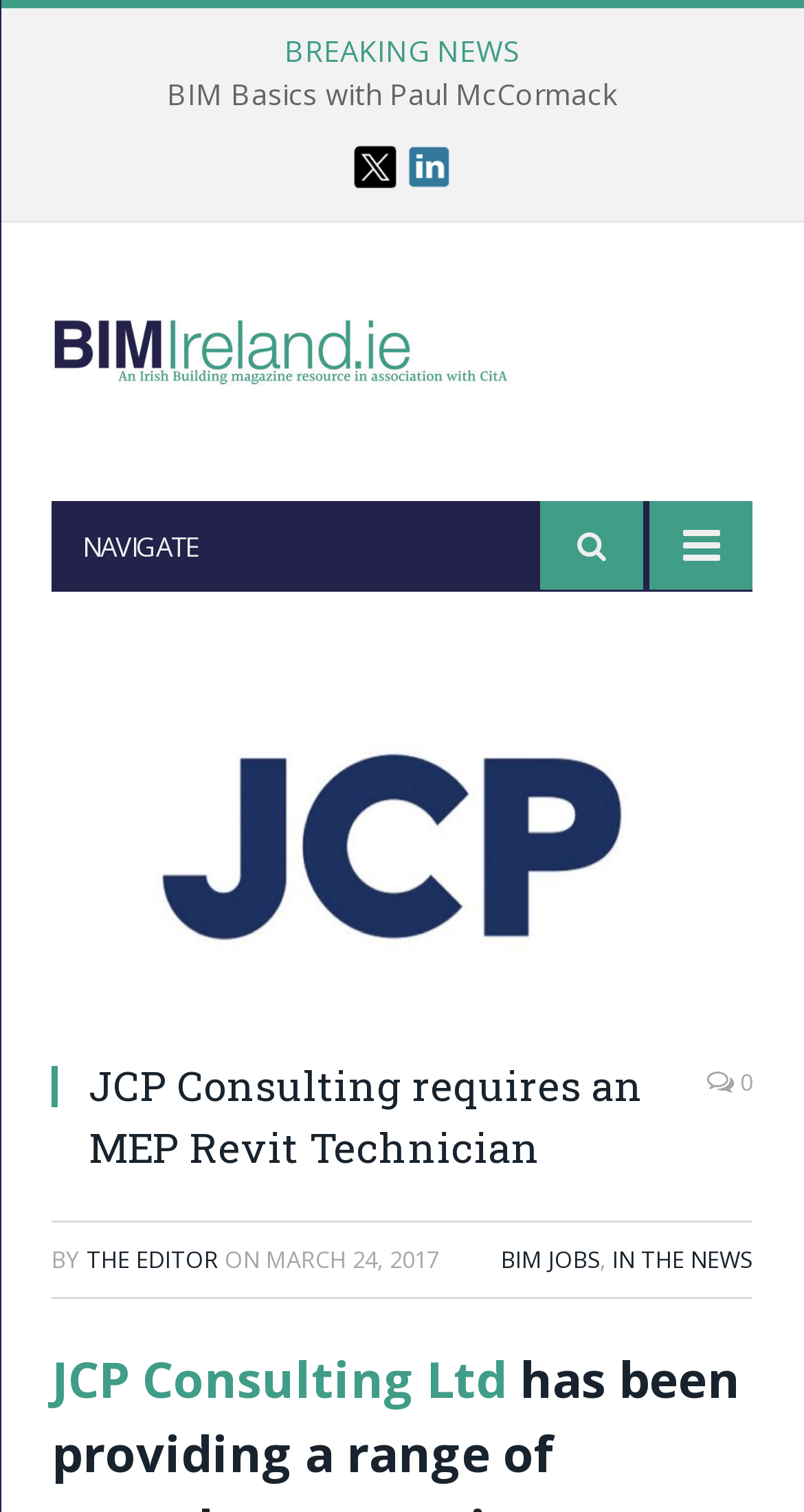What is the company requiring an MEP Revit Technician?
Use the image to answer the question with a single word or phrase.

JCP Consulting